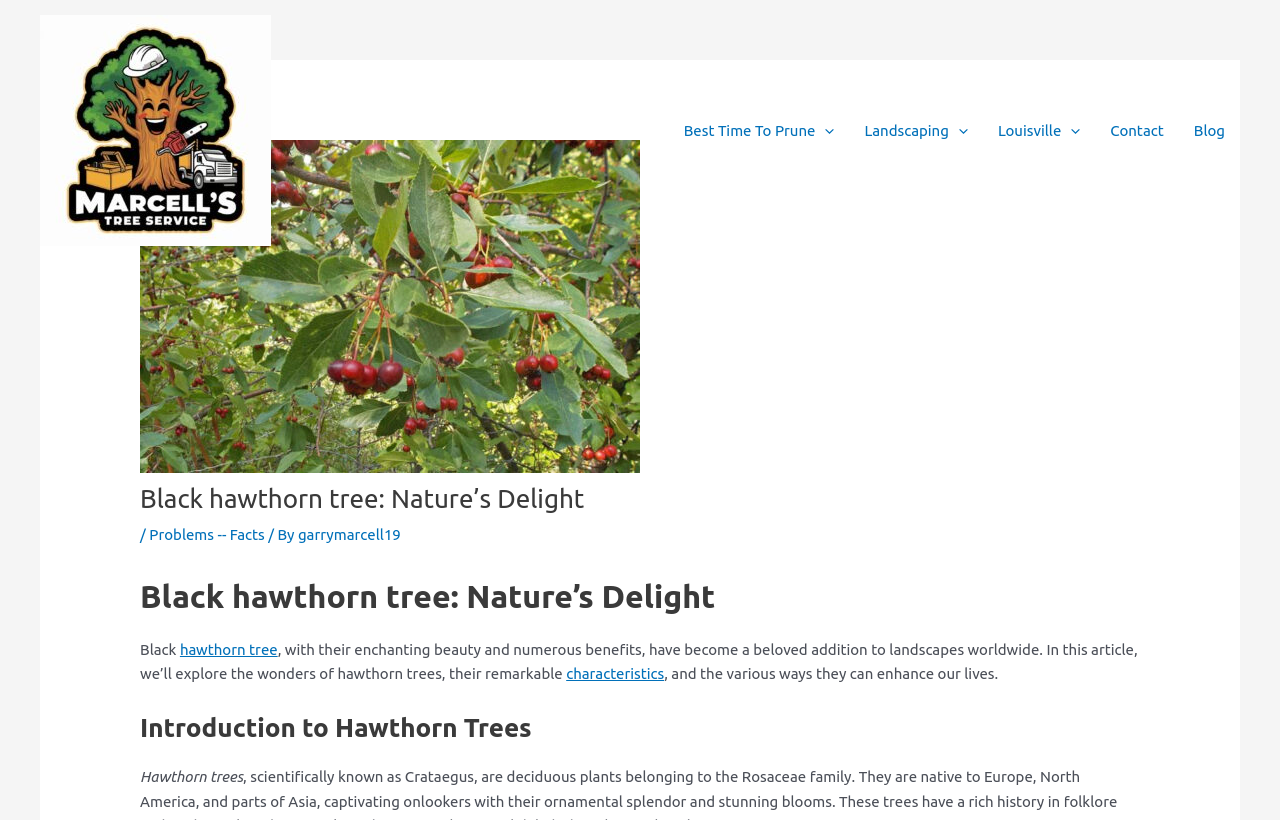Create a detailed narrative describing the layout and content of the webpage.

The webpage is about black hawthorn trees, featuring their beauty and benefits. At the top, there is a logo of "Marcells Tree Service Louisville KY" with a corresponding link and image. Below the logo, a navigation menu is situated, containing links to "Best Time To Prune", "Landscaping", "Louisville", "Contact", and "Blog". Each menu item has a toggle button with an accompanying image.

The main content of the webpage is divided into sections, starting with a header that reads "Black hawthorn tree: Nature’s Delight". Below the header, there is an image of a black hawthorn tree. The first section introduces the topic, stating that black hawthorn trees have become a beloved addition to landscapes worldwide due to their enchanting beauty and numerous benefits. This section also contains links to related topics, such as "hawthorn tree" and "characteristics".

The next section is titled "Introduction to Hawthorn Trees", which likely delves deeper into the topic. Throughout the webpage, there are multiple headings and subheadings that organize the content in a clear and structured manner.